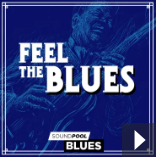Using the information in the image, give a comprehensive answer to the question: 
What instrument is the musician playing?

The musician in the image is passionately playing a guitar, which is a key element in capturing the spirit and emotion associated with blues music.